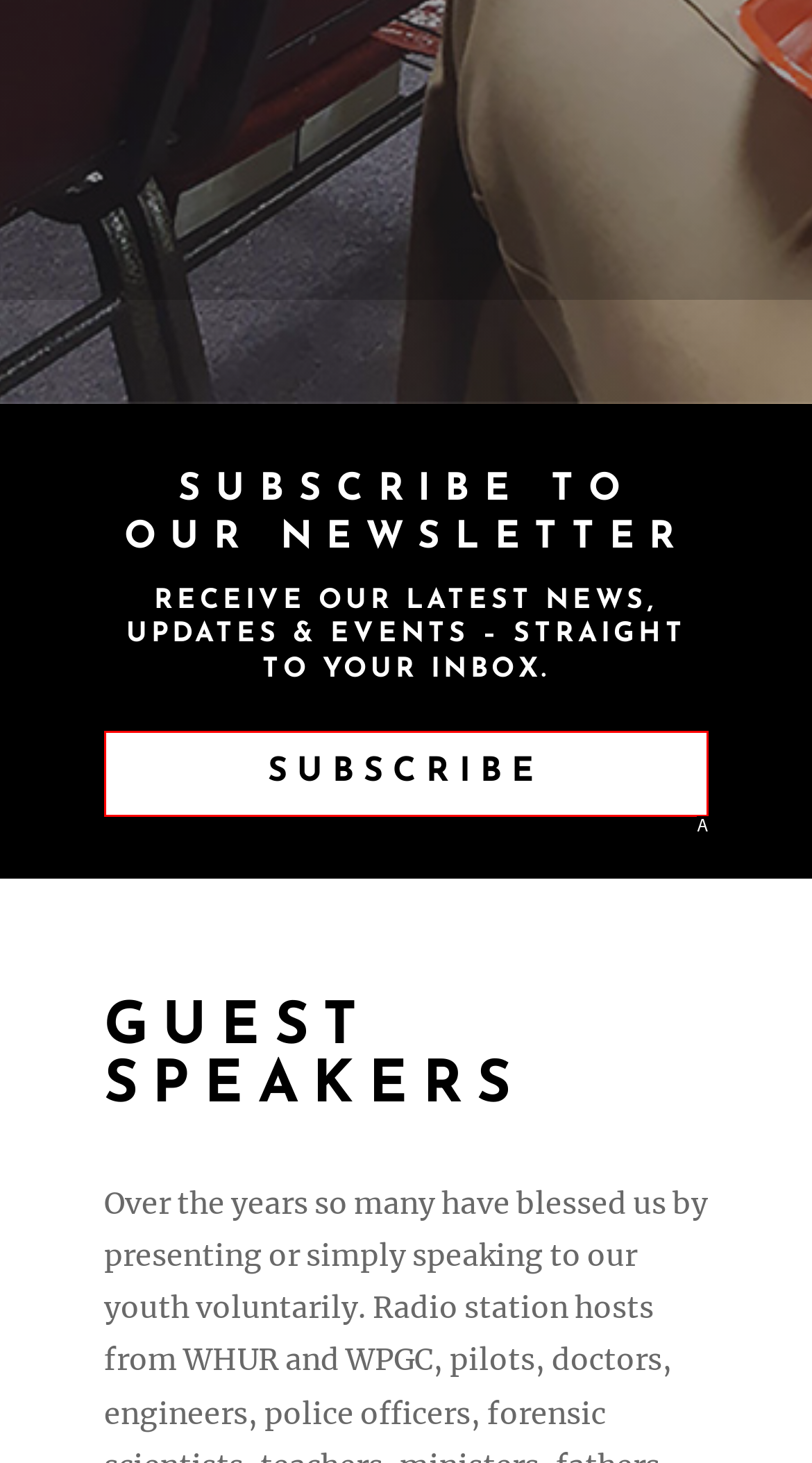Which option aligns with the description: Subscribe? Respond by selecting the correct letter.

A